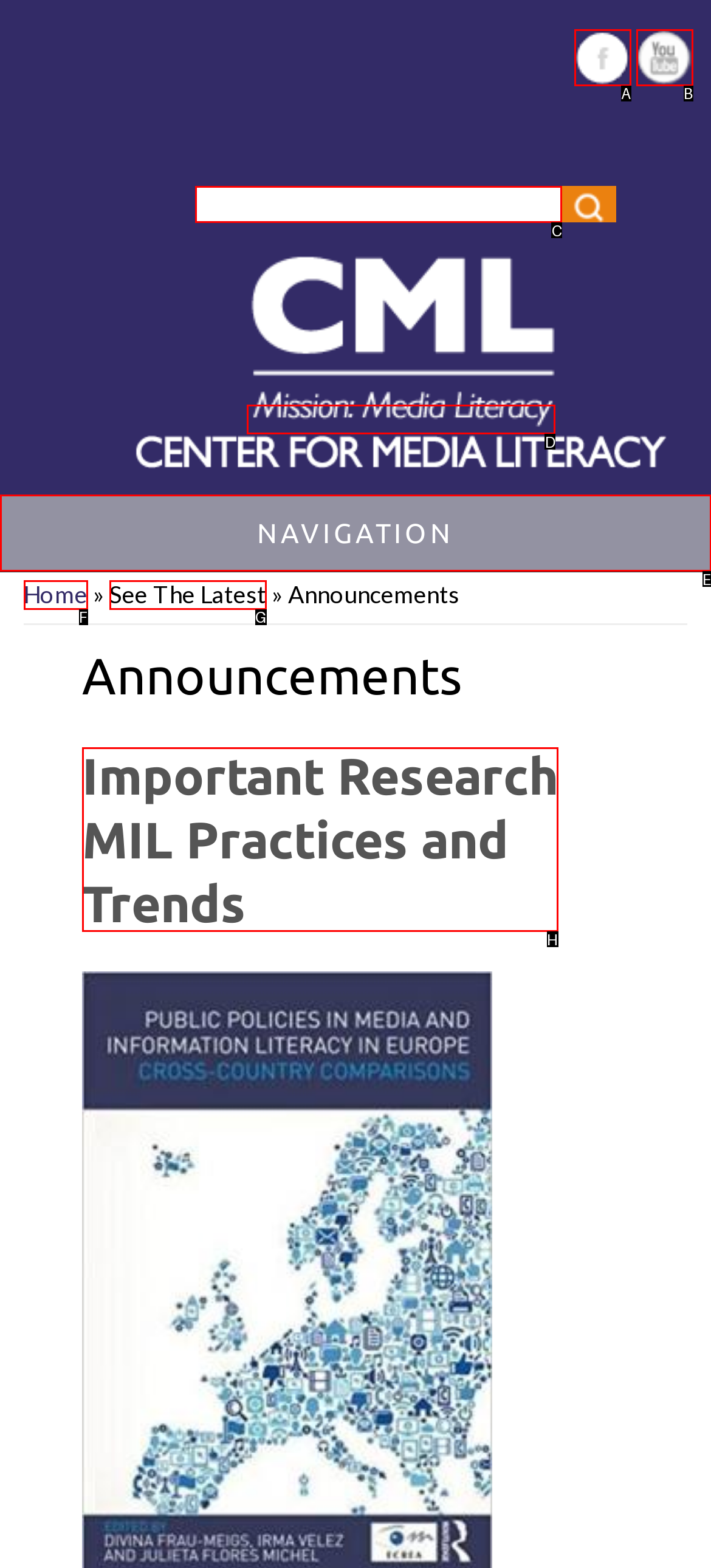Identify which HTML element matches the description: See The Latest
Provide your answer in the form of the letter of the correct option from the listed choices.

G